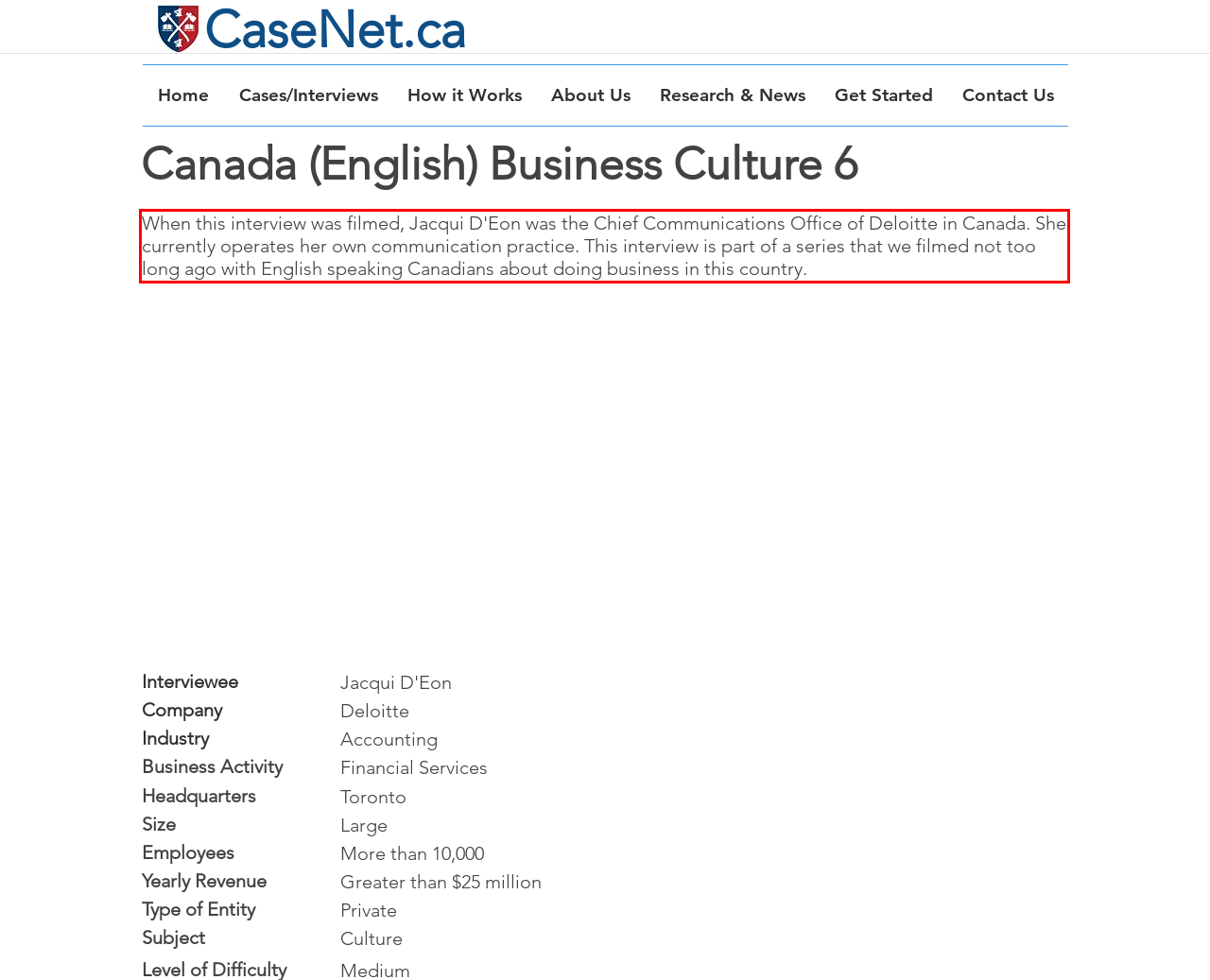With the given screenshot of a webpage, locate the red rectangle bounding box and extract the text content using OCR.

When this interview was filmed, Jacqui D'Eon was the Chief Communications Office of Deloitte in Canada. She currently operates her own communication practice. This interview is part of a series that we filmed not too long ago with English speaking Canadians about doing business in this country.